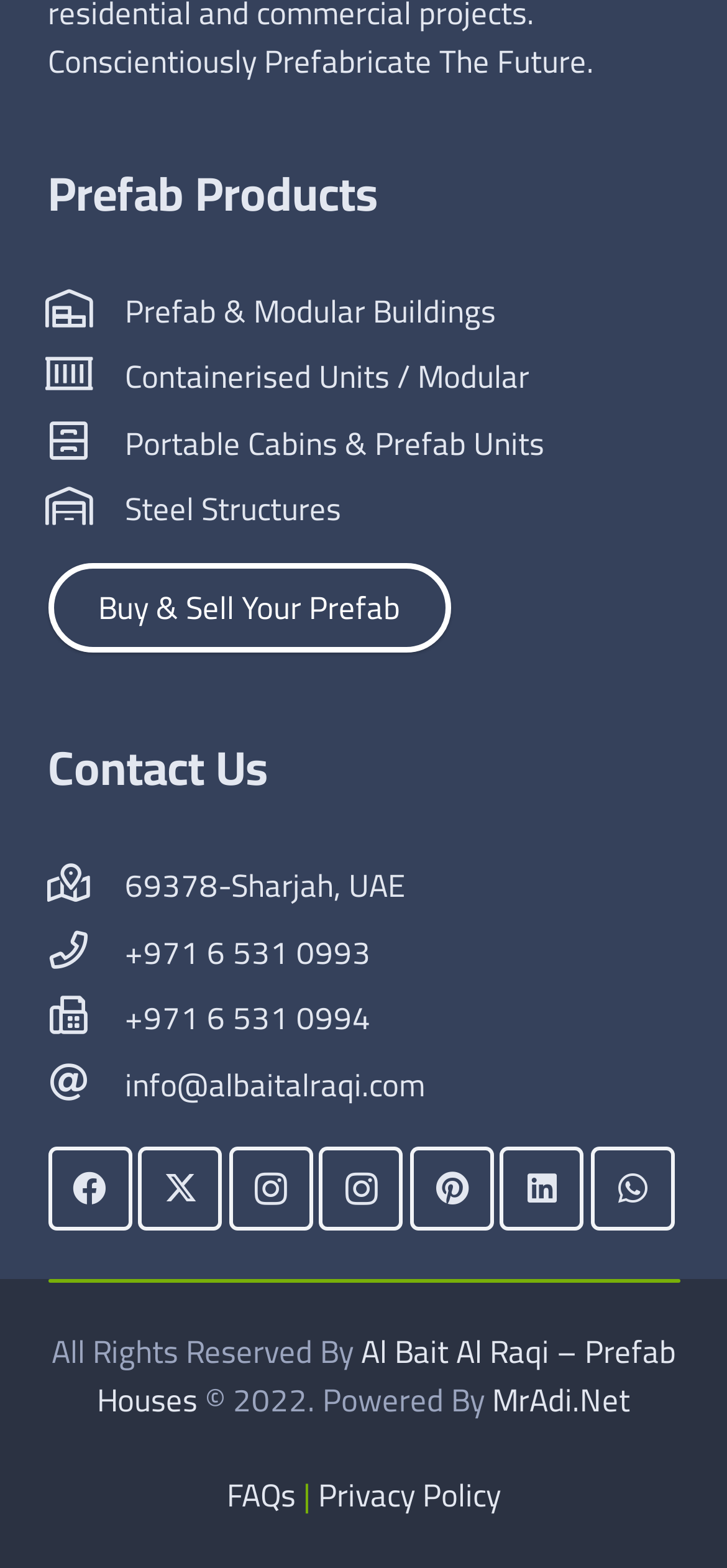Kindly determine the bounding box coordinates for the area that needs to be clicked to execute this instruction: "Check Privacy Policy".

[0.437, 0.934, 0.688, 0.972]